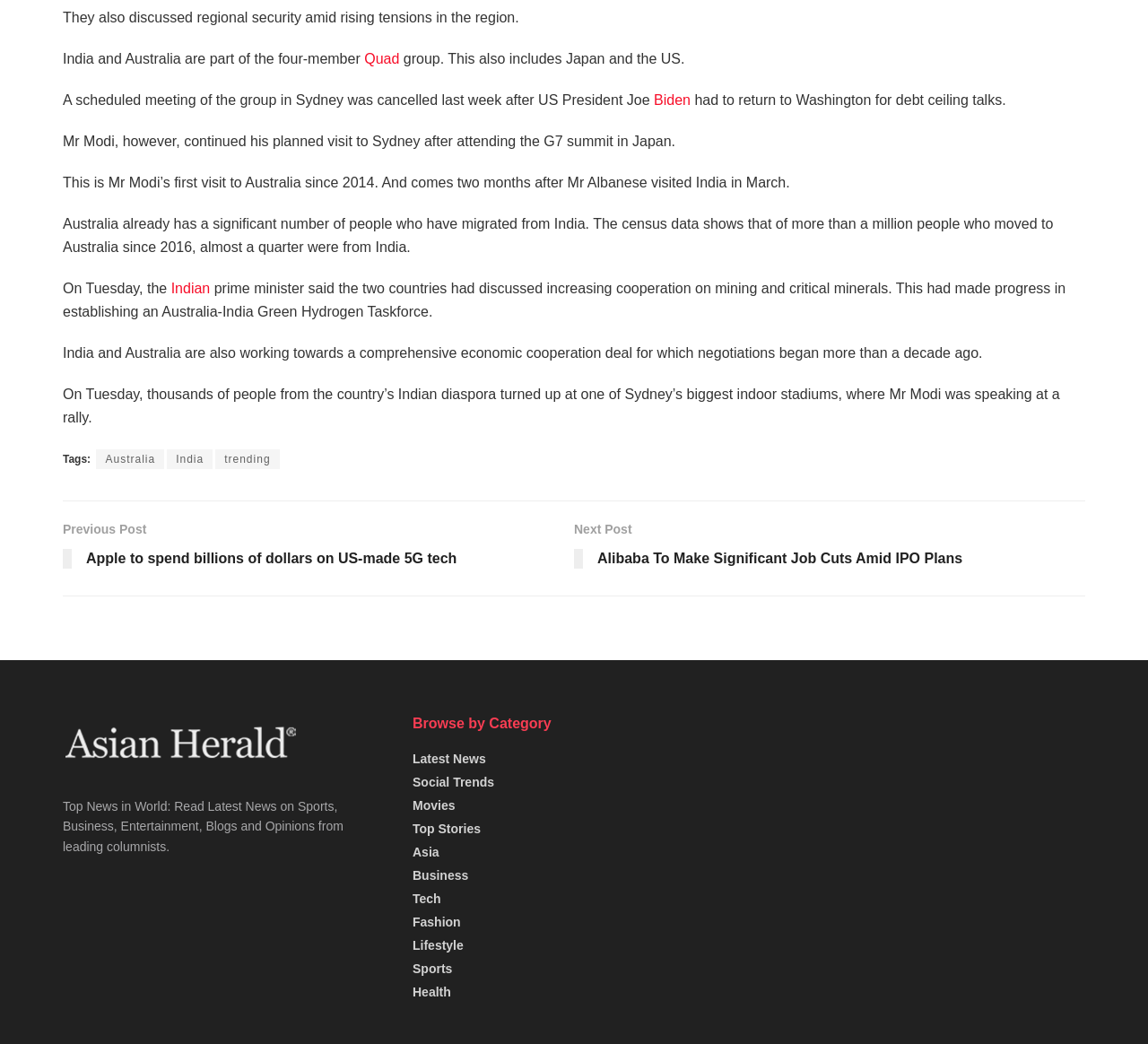Pinpoint the bounding box coordinates of the clickable area necessary to execute the following instruction: "View NEWS". The coordinates should be given as four float numbers between 0 and 1, namely [left, top, right, bottom].

None